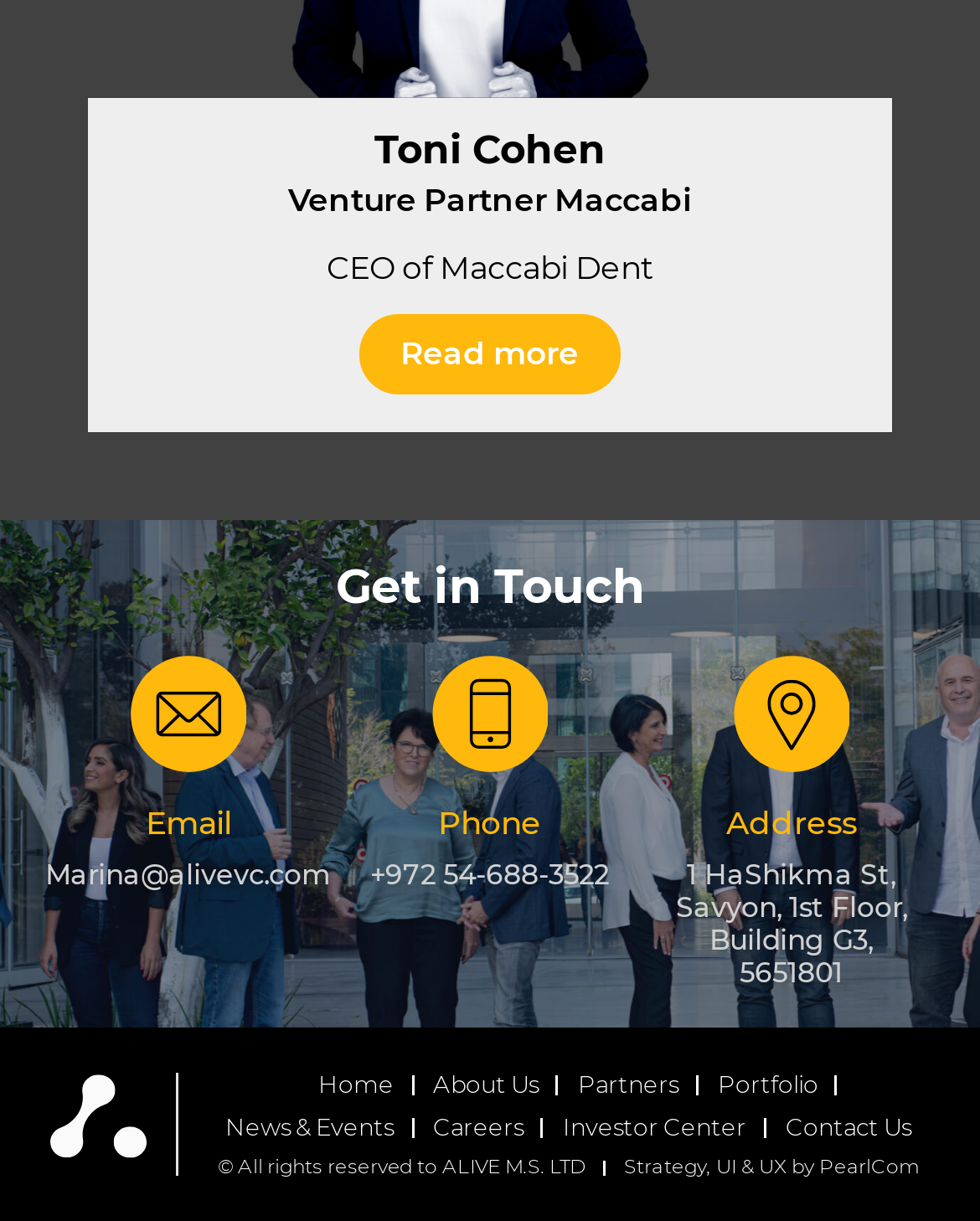What is the phone number of the contact?
Identify the answer in the screenshot and reply with a single word or phrase.

+972 54-688-3522